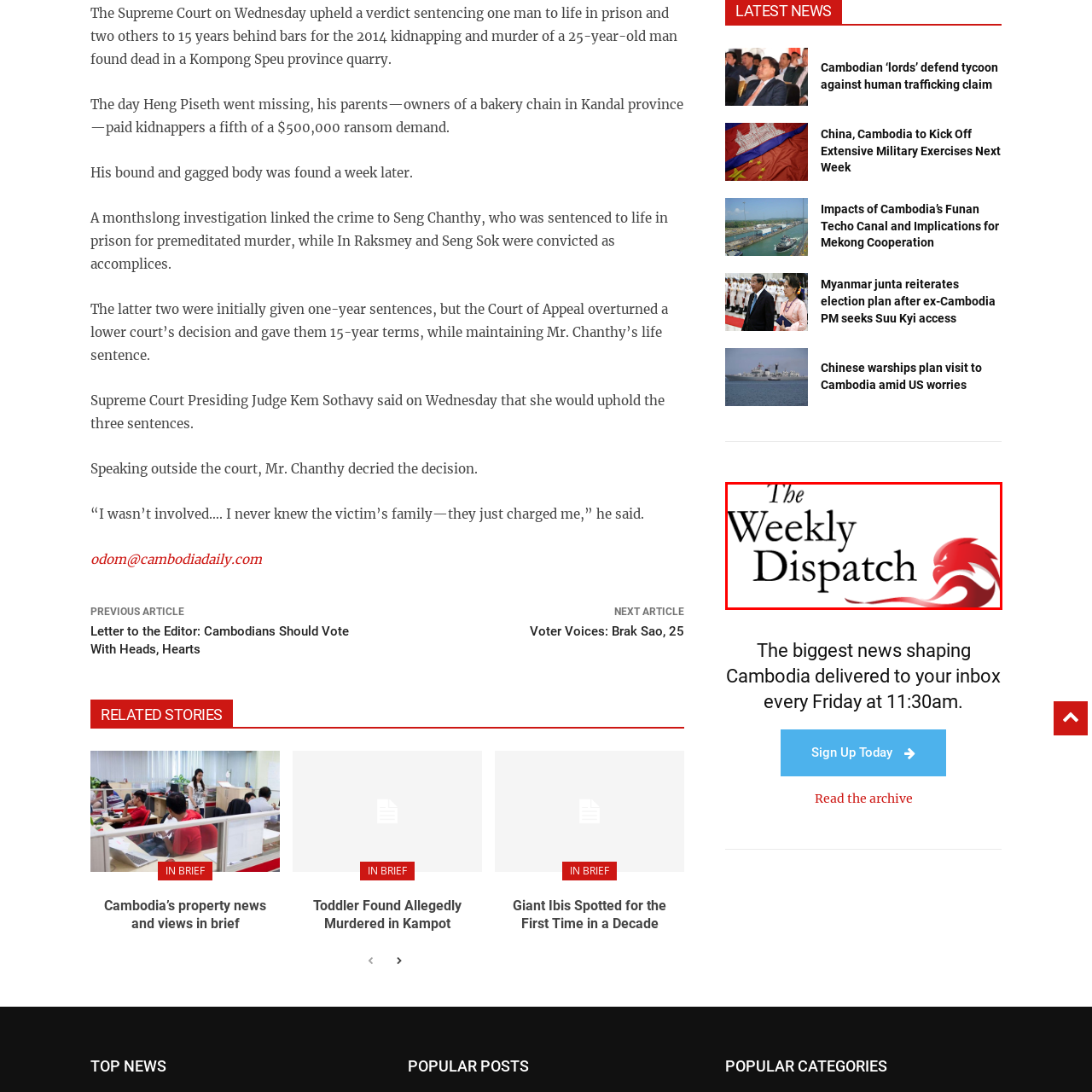What is the style of typography used for the publication's name?
Please observe the details within the red bounding box in the image and respond to the question with a detailed explanation based on what you see.

The logo features bold black typography for the publication's name, 'The Weekly Dispatch', which is positioned alongside the stylized red dragon, creating a dynamic design that reflects the publication's commitment to delivering timely and impactful news.